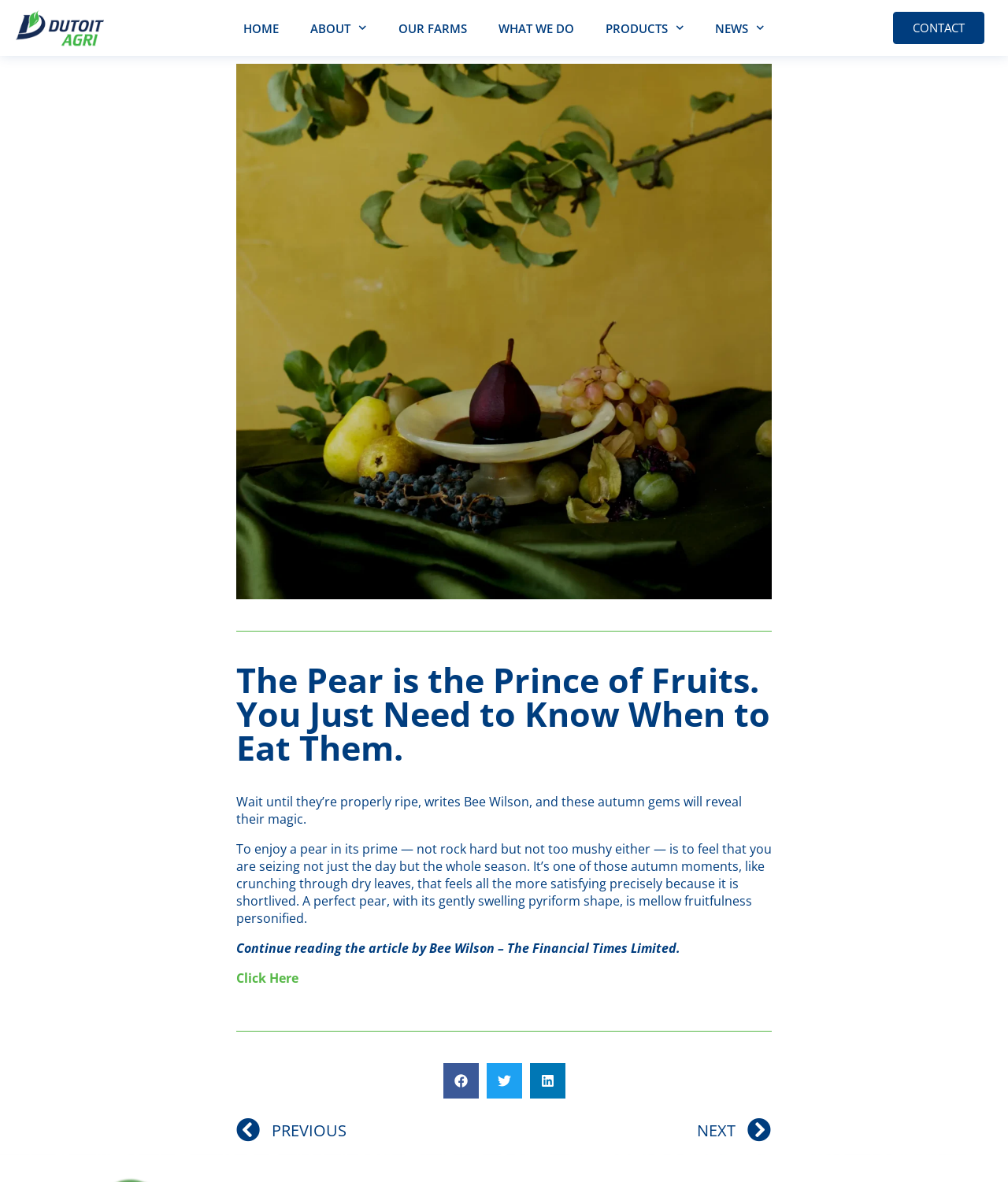Could you provide the bounding box coordinates for the portion of the screen to click to complete this instruction: "Click the whatsapp icon at the bottom"?

None